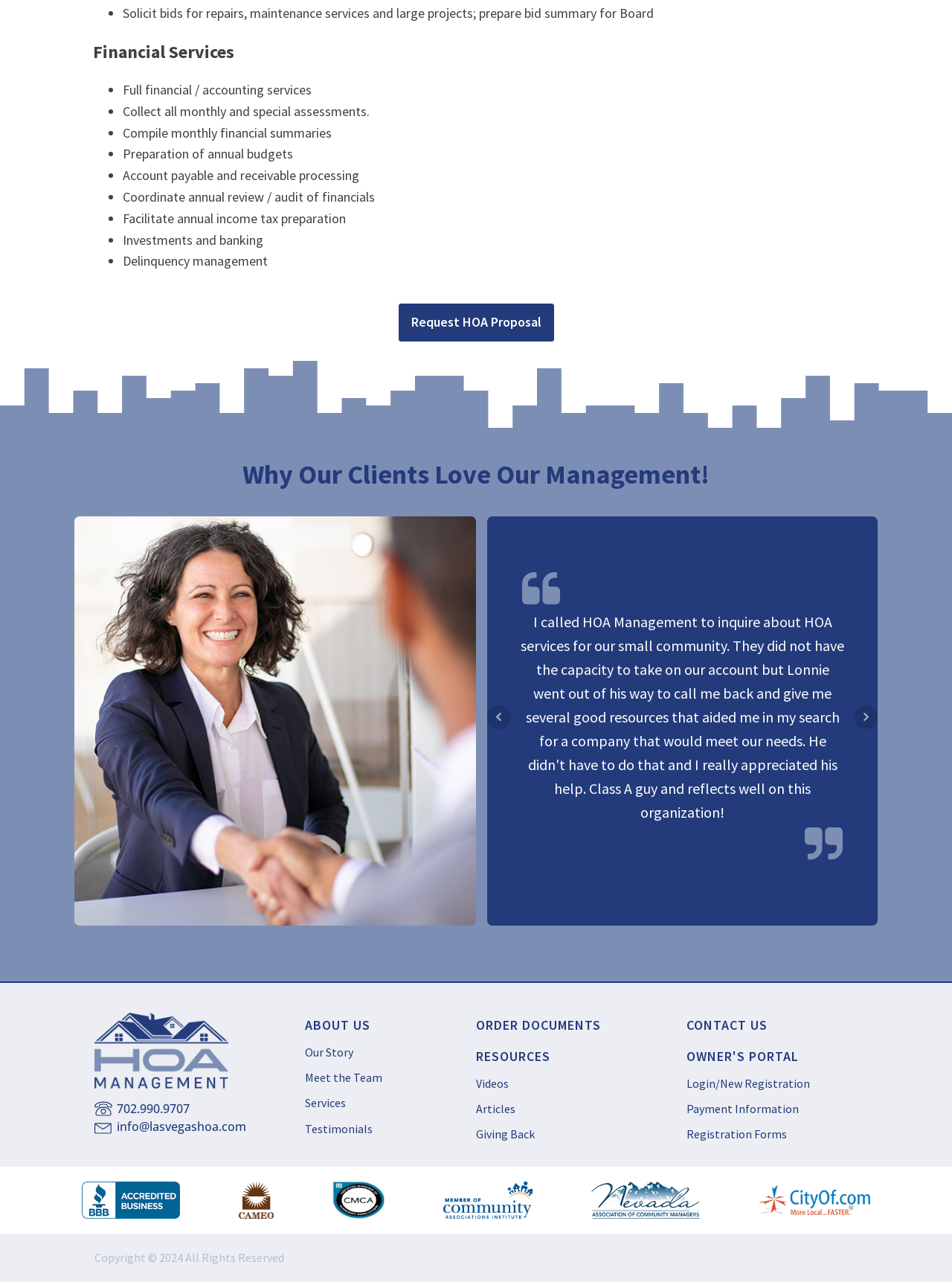Please give the bounding box coordinates of the area that should be clicked to fulfill the following instruction: "Go to next page". The coordinates should be in the format of four float numbers from 0 to 1, i.e., [left, top, right, bottom].

[0.897, 0.55, 0.922, 0.569]